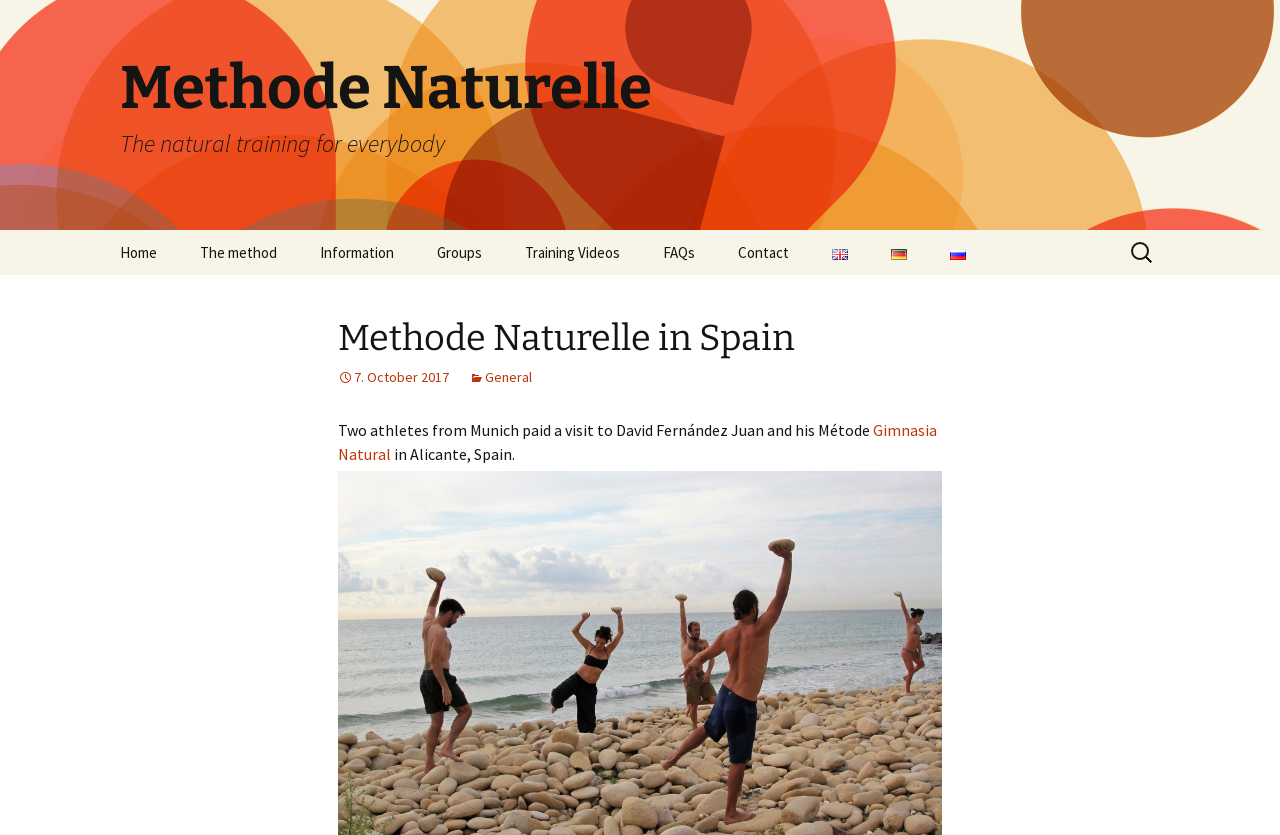Determine the bounding box coordinates of the clickable area required to perform the following instruction: "Switch to English language". The coordinates should be represented as four float numbers between 0 and 1: [left, top, right, bottom].

[0.634, 0.275, 0.678, 0.329]